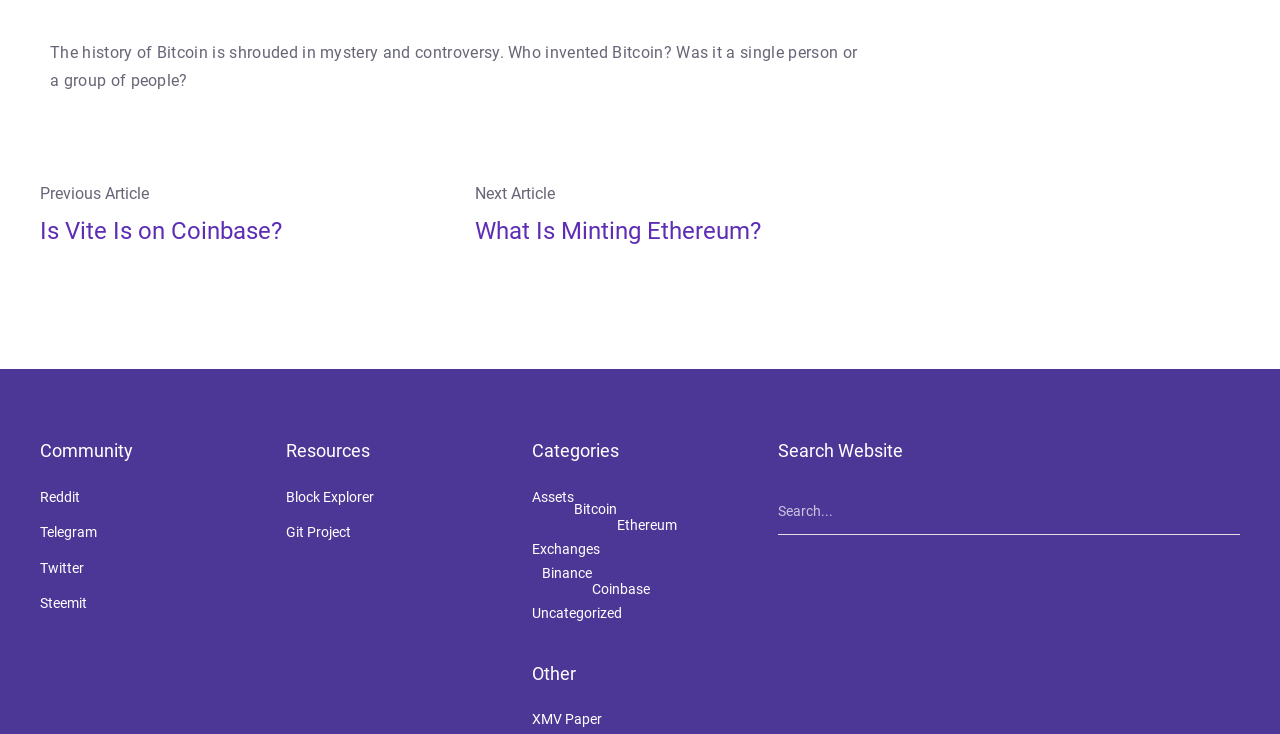Please find the bounding box coordinates of the section that needs to be clicked to achieve this instruction: "Search for a topic".

[0.608, 0.664, 0.969, 0.728]